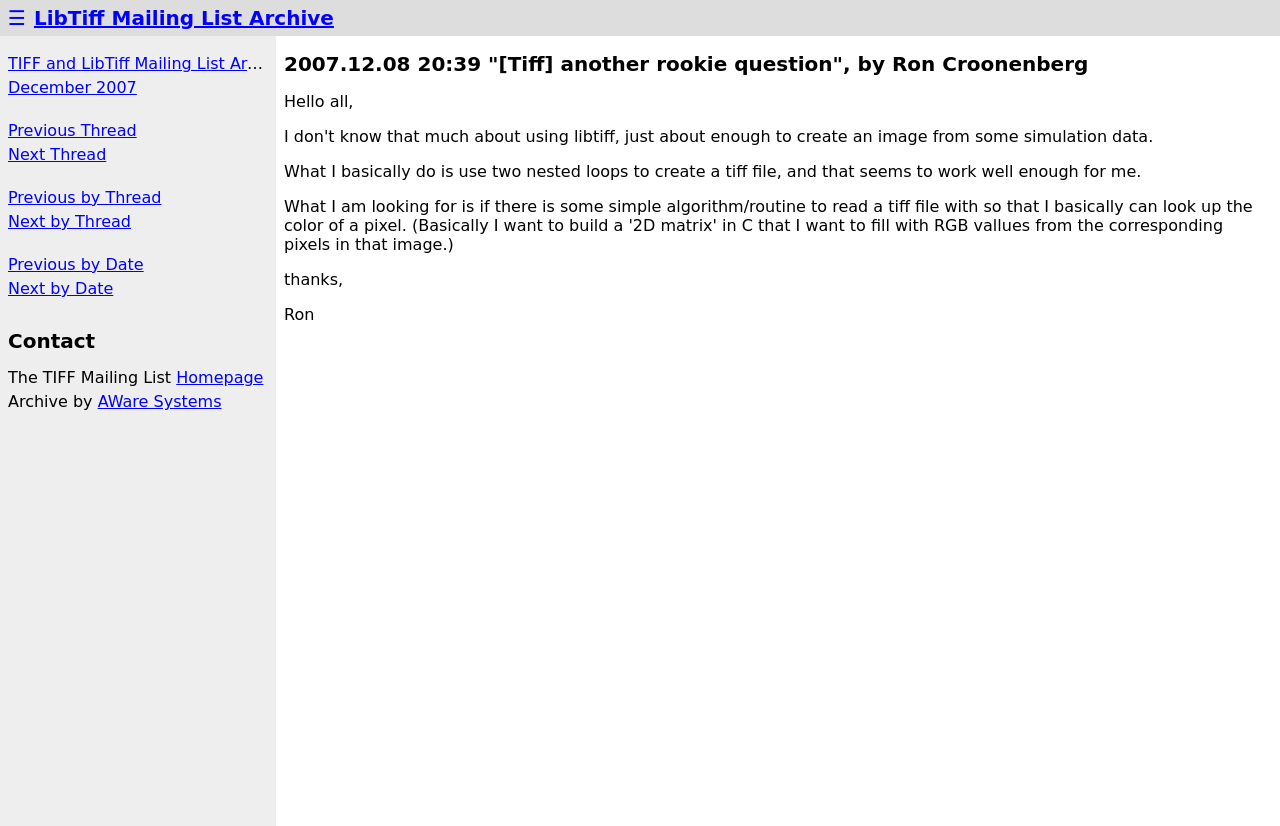Determine the bounding box coordinates for the area that needs to be clicked to fulfill this task: "visit homepage". The coordinates must be given as four float numbers between 0 and 1, i.e., [left, top, right, bottom].

[0.138, 0.446, 0.206, 0.469]